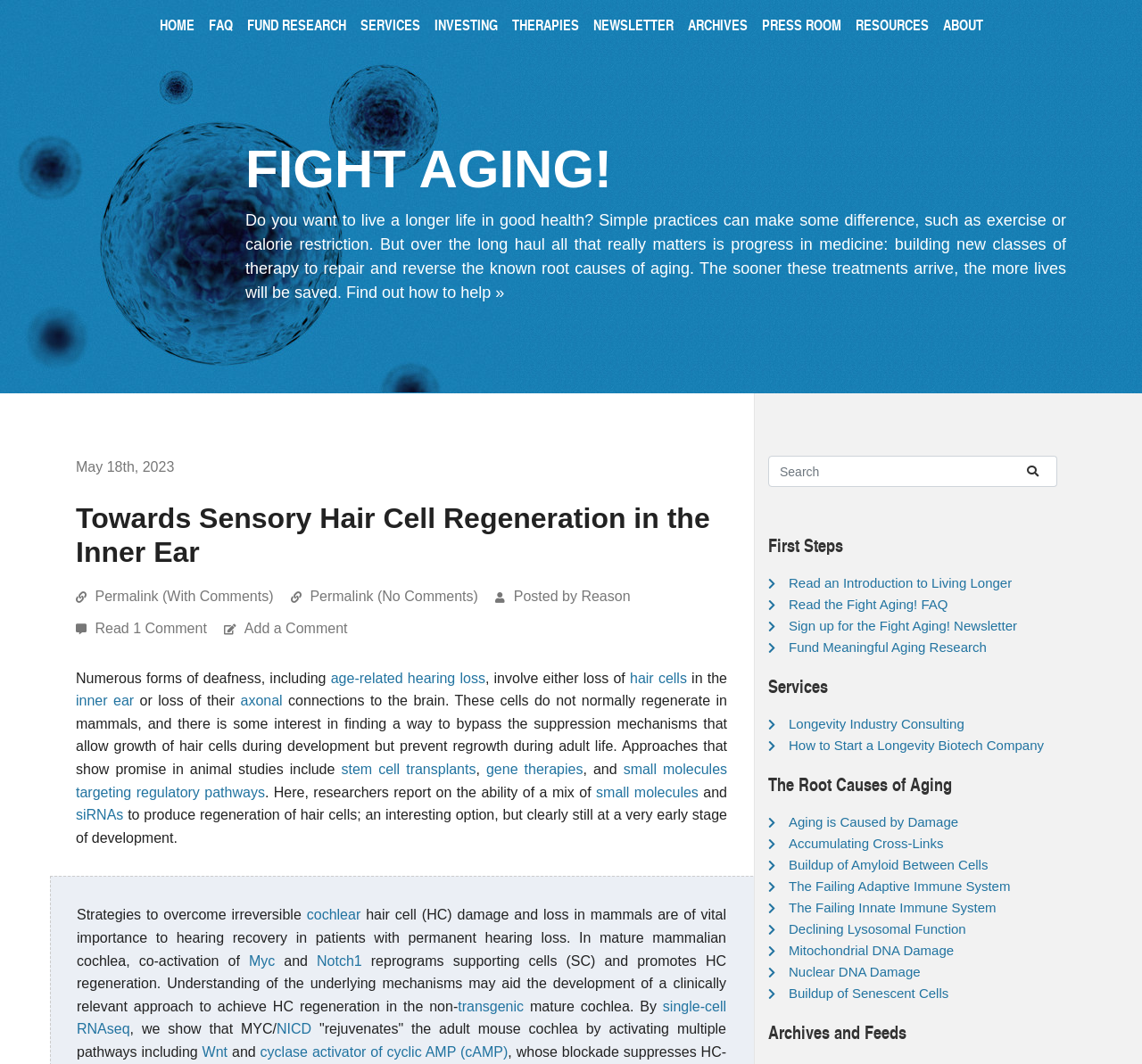Bounding box coordinates should be in the format (top-left x, top-left y, bottom-right x, bottom-right y) and all values should be floating point numbers between 0 and 1. Determine the bounding box coordinate for the UI element described as: Season: Spring

None